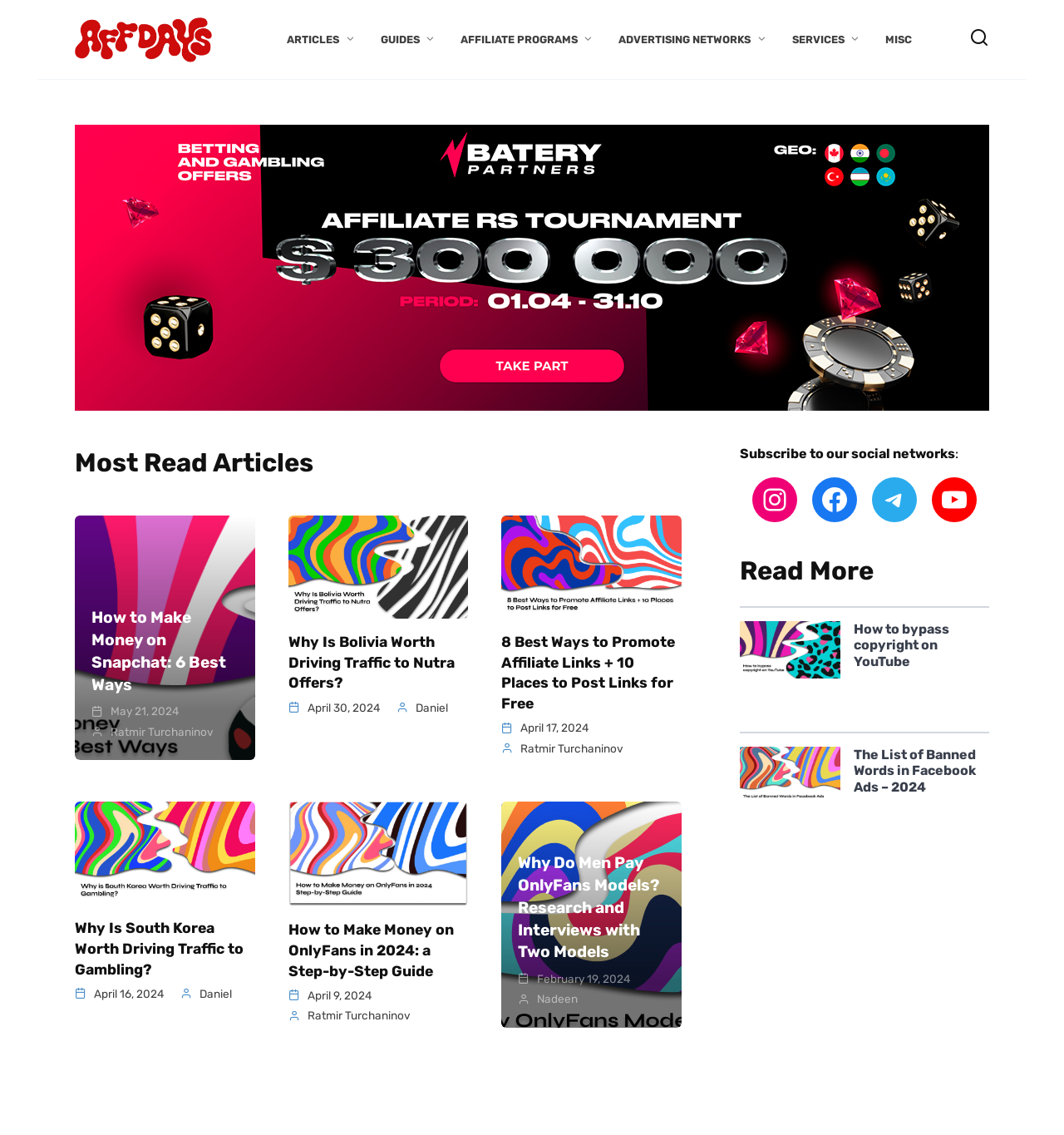How many images are on the webpage?
Please use the visual content to give a single word or phrase answer.

9